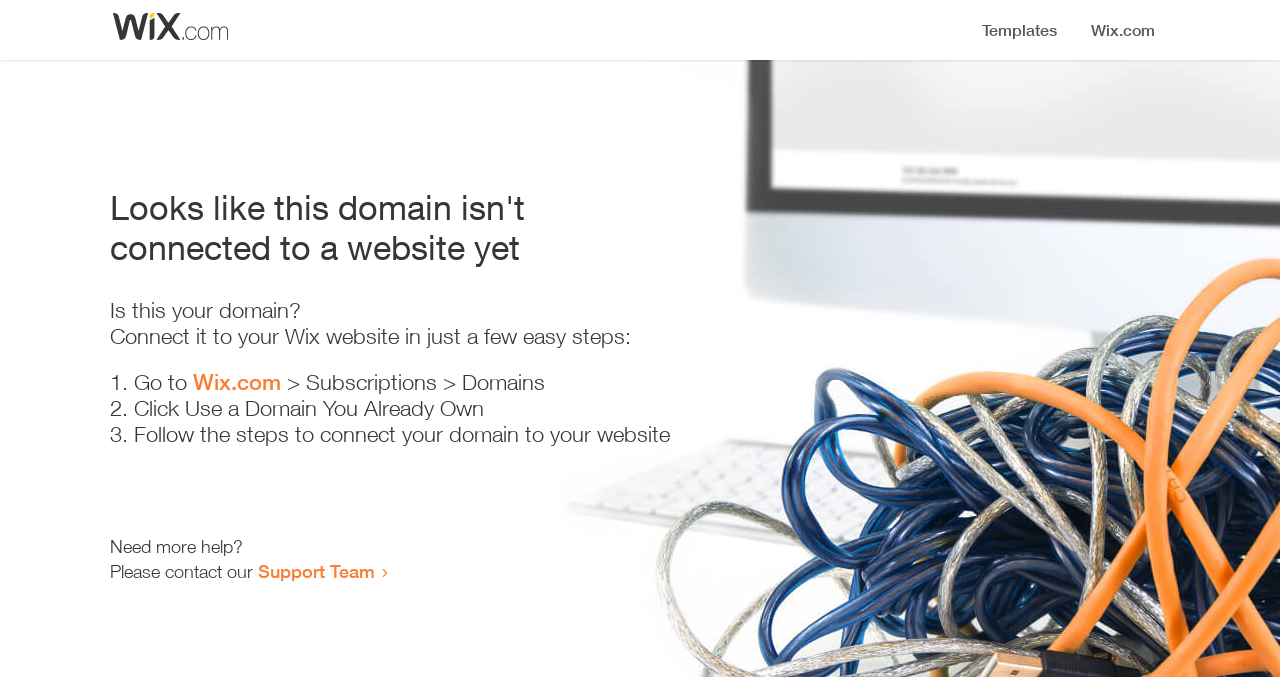Can you look at the image and give a comprehensive answer to the question:
What is the status of the domain?

The webpage indicates that the domain is not connected to a website yet, as stated in the heading 'Looks like this domain isn't connected to a website yet'.